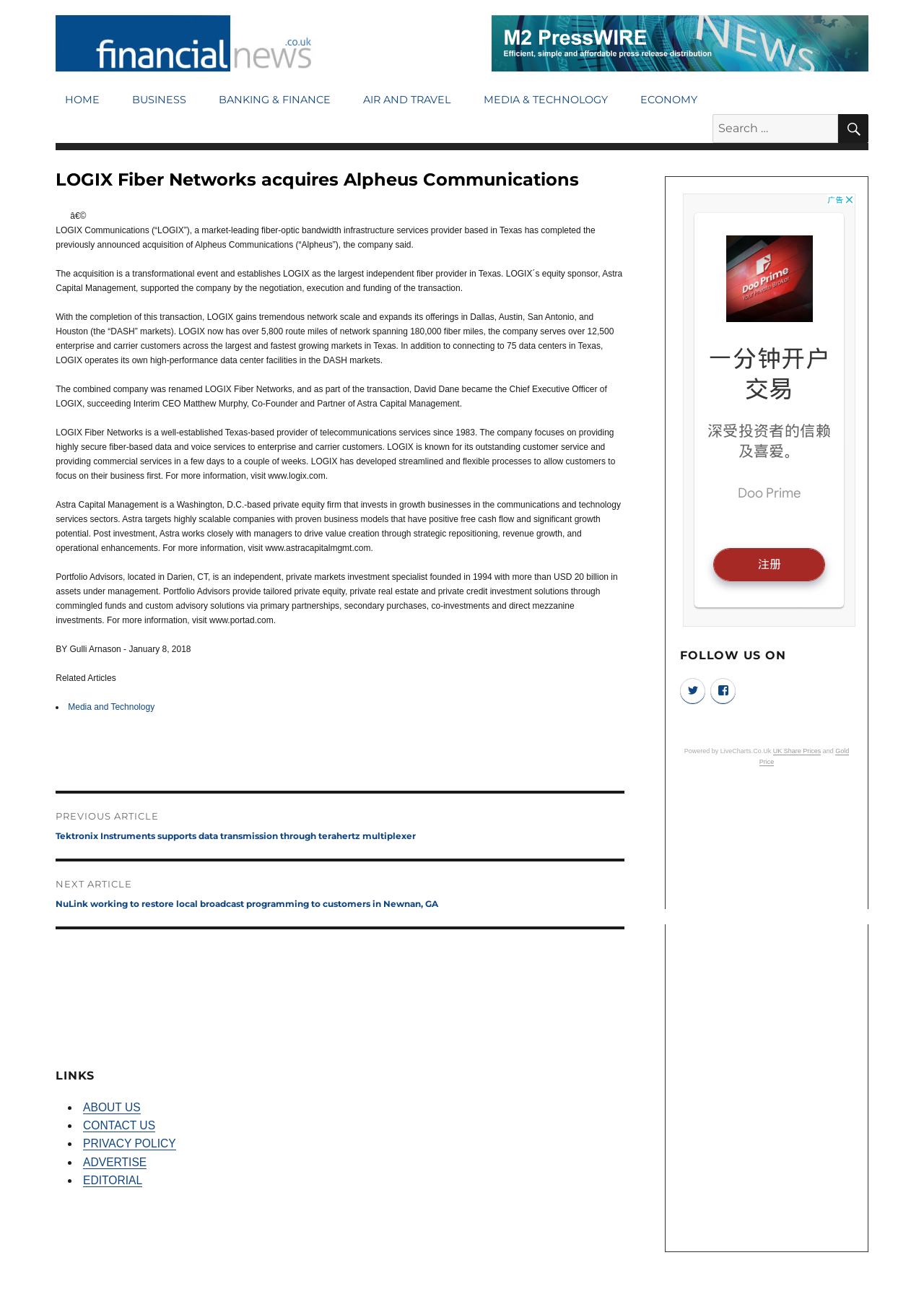Pinpoint the bounding box coordinates of the element to be clicked to execute the instruction: "Go to HOME page".

[0.06, 0.067, 0.118, 0.088]